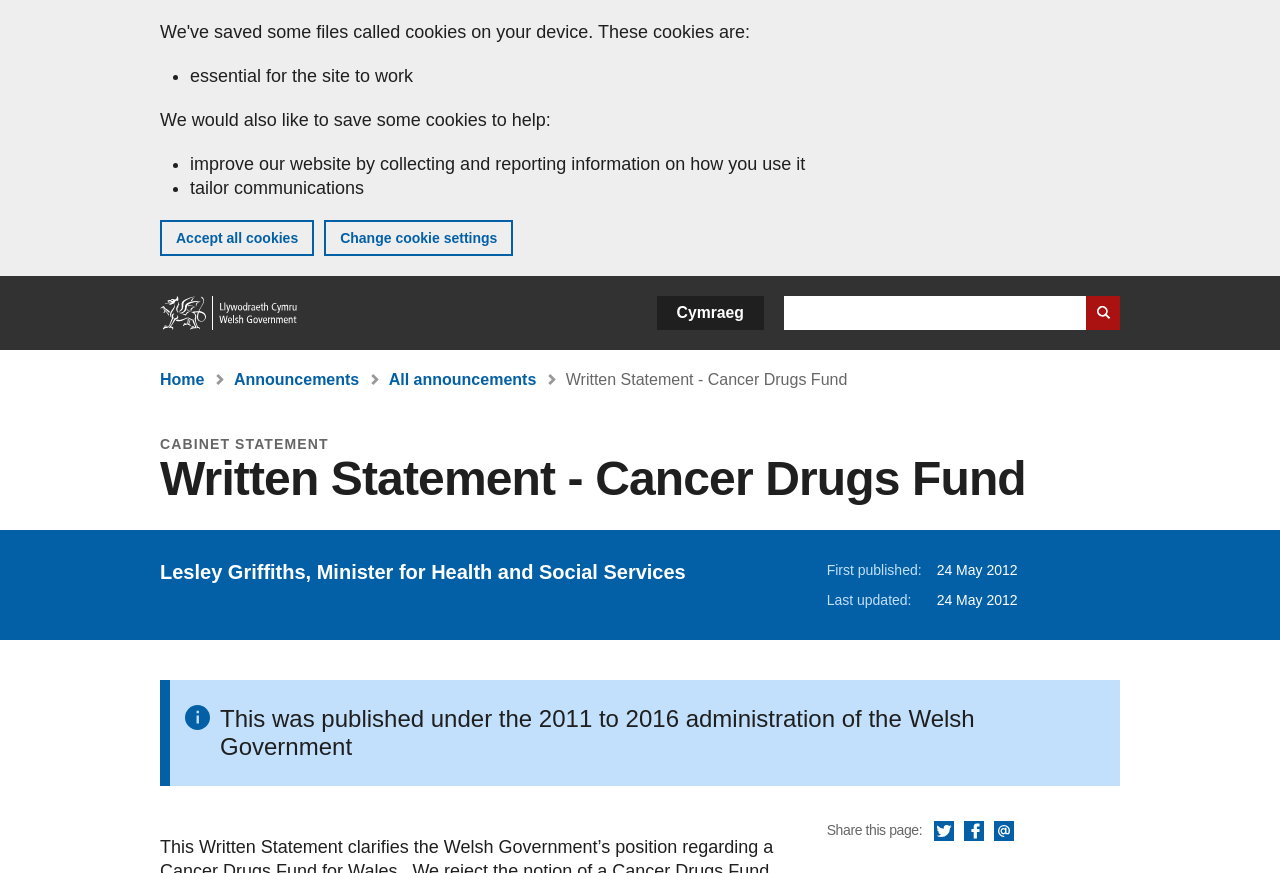Determine the bounding box coordinates of the clickable element necessary to fulfill the instruction: "Go to Home". Provide the coordinates as four float numbers within the 0 to 1 range, i.e., [left, top, right, bottom].

[0.125, 0.339, 0.234, 0.378]